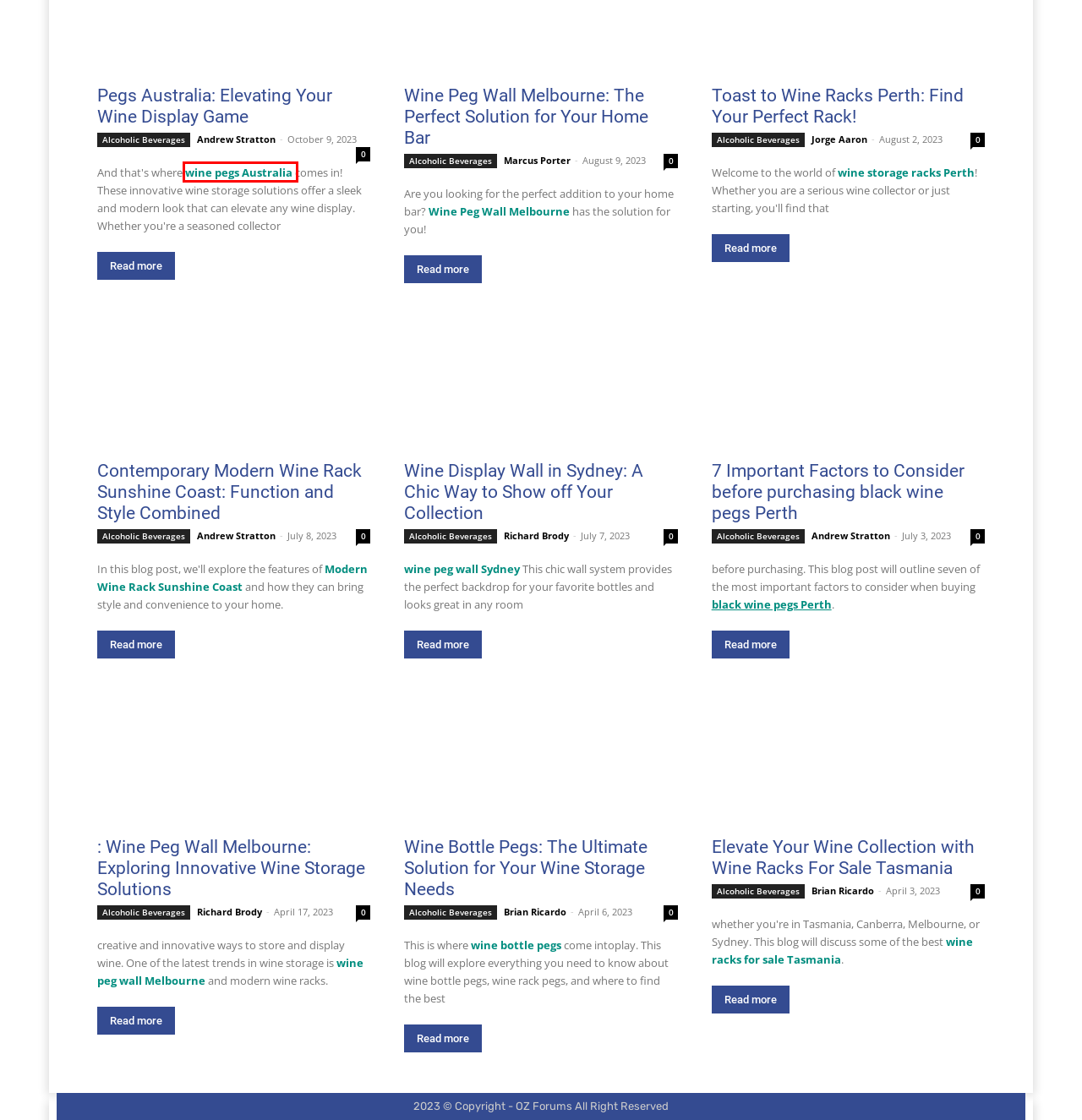Given a webpage screenshot with a red bounding box around a UI element, choose the webpage description that best matches the new webpage after clicking the element within the bounding box. Here are the candidates:
A. Modern Wine Rack Perth | Wine Racks Perth | Wine Storage
B. Wine Bottle Pegs: The Ultimate Solution for Your Wine Storage
C. Andrew Stratton, Author at OZ Forums
D. Marcus Porter, Author at OZ Forums
E. Wine Racks | Peg Wine Rack System | Wine Pegs Australia
F. Wine Bottle Pegs Melbourne | Wine Rack Pegs | Wine Pegs
G. Modern Wine Rack for Sale Sunshine Coast | Wine Rack Factory
H. Wine Display Wall in Sydney: A Chic Way to Show off

E